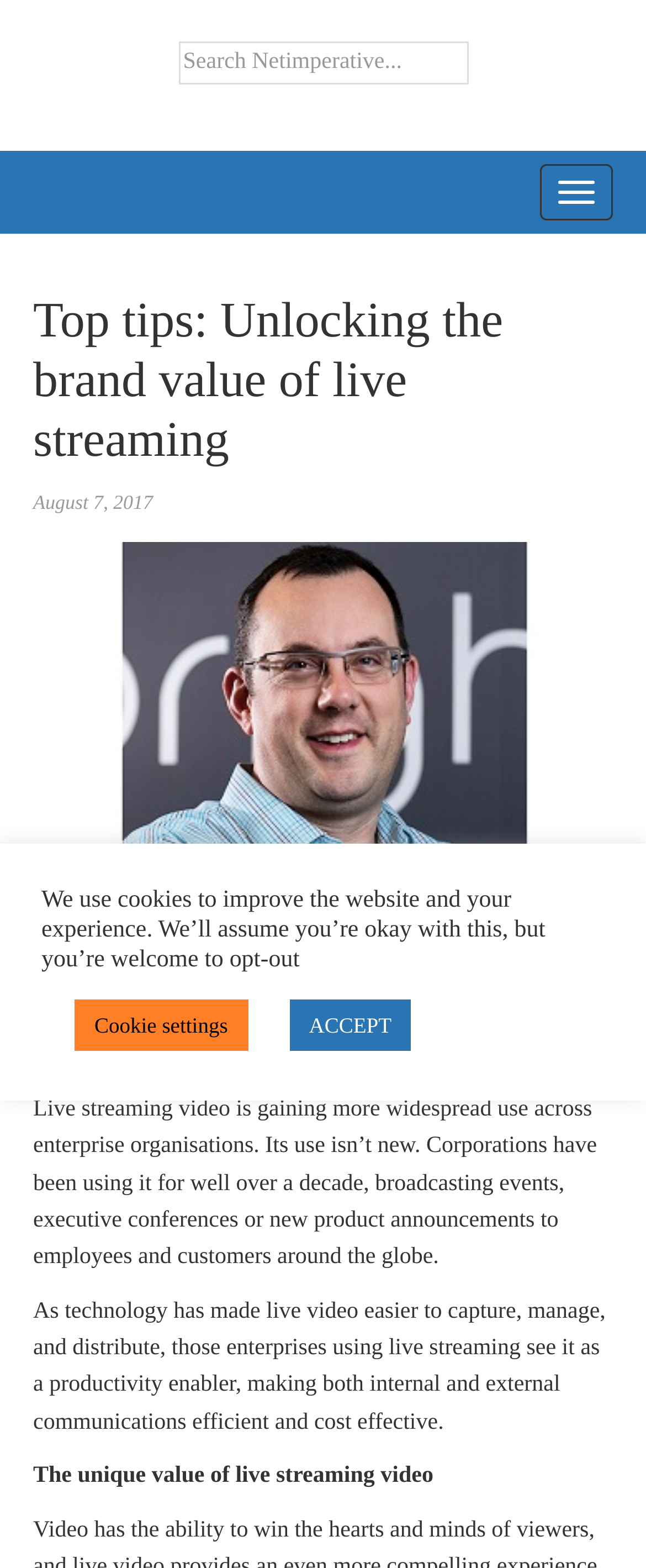How many parts is the series divided into?
Please give a detailed answer to the question using the information shown in the image.

The number of parts in the series can be found in the text 'In part one of a two-part series...', which is located in the main content area of the webpage.